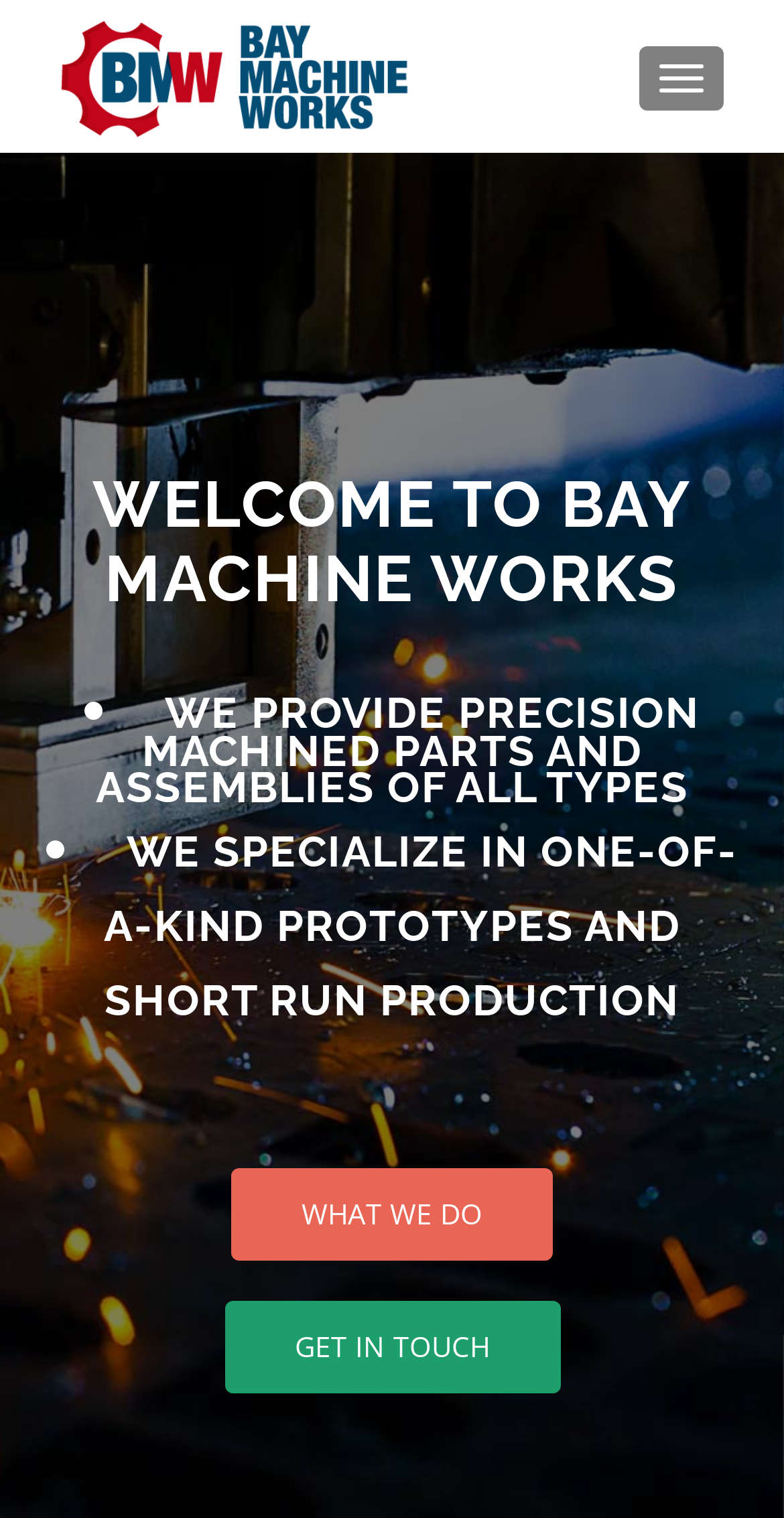Describe the entire webpage, focusing on both content and design.

The webpage is about Bay Machine Works, a machine shop service provider in East Bay, California. At the top right corner, there is a button labeled "TOGGLE NAVIGATION". On the top left, there is a link to the company's homepage, accompanied by an image with the company's logo. 

Below the logo, there is a heading that welcomes visitors to Bay Machine Works, describing the company's services, including precision machined parts and assemblies, as well as one-of-a-kind prototypes and short-run production. This heading is divided into two bullet points, each highlighting a specific service.

Further down, there are two links, "WHAT WE DO" and "GET IN TOUCH", positioned side by side, near the bottom of the page.